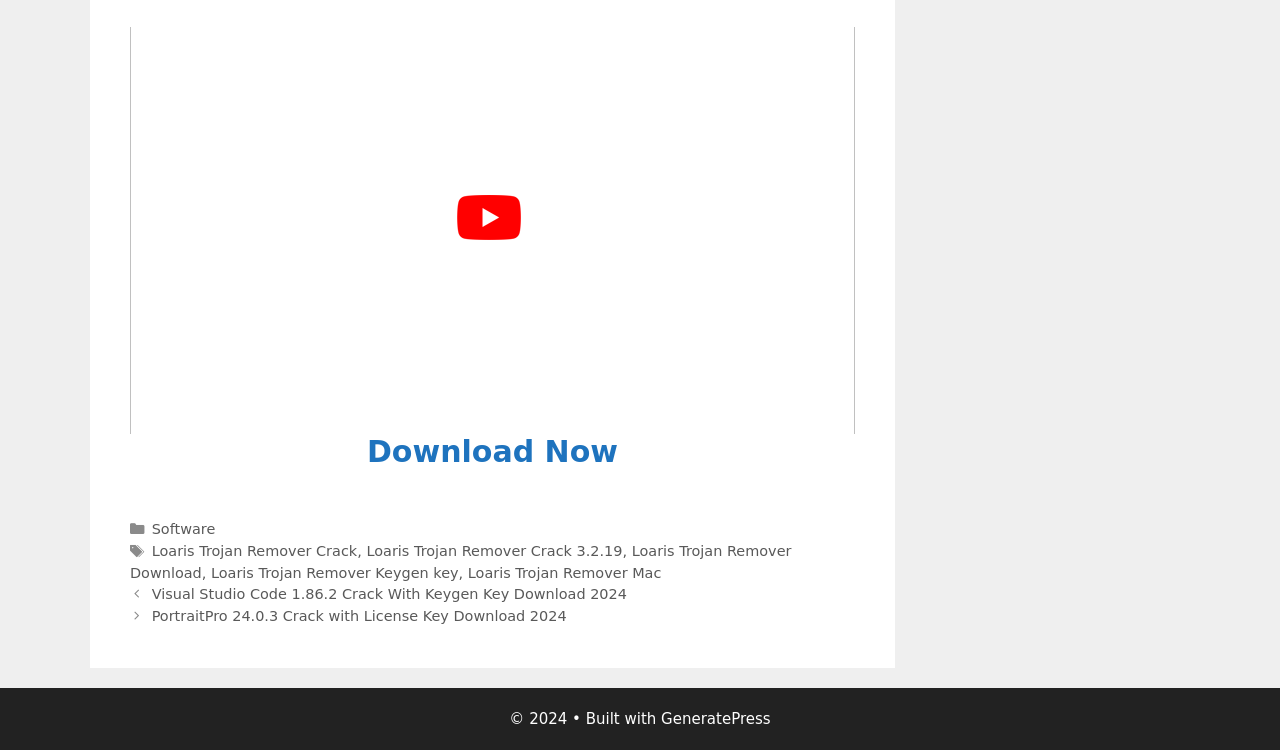Based on the element description Download Now, identify the bounding box coordinates for the UI element. The coordinates should be in the format (top-left x, top-left y, bottom-right x, bottom-right y) and within the 0 to 1 range.

[0.287, 0.579, 0.483, 0.626]